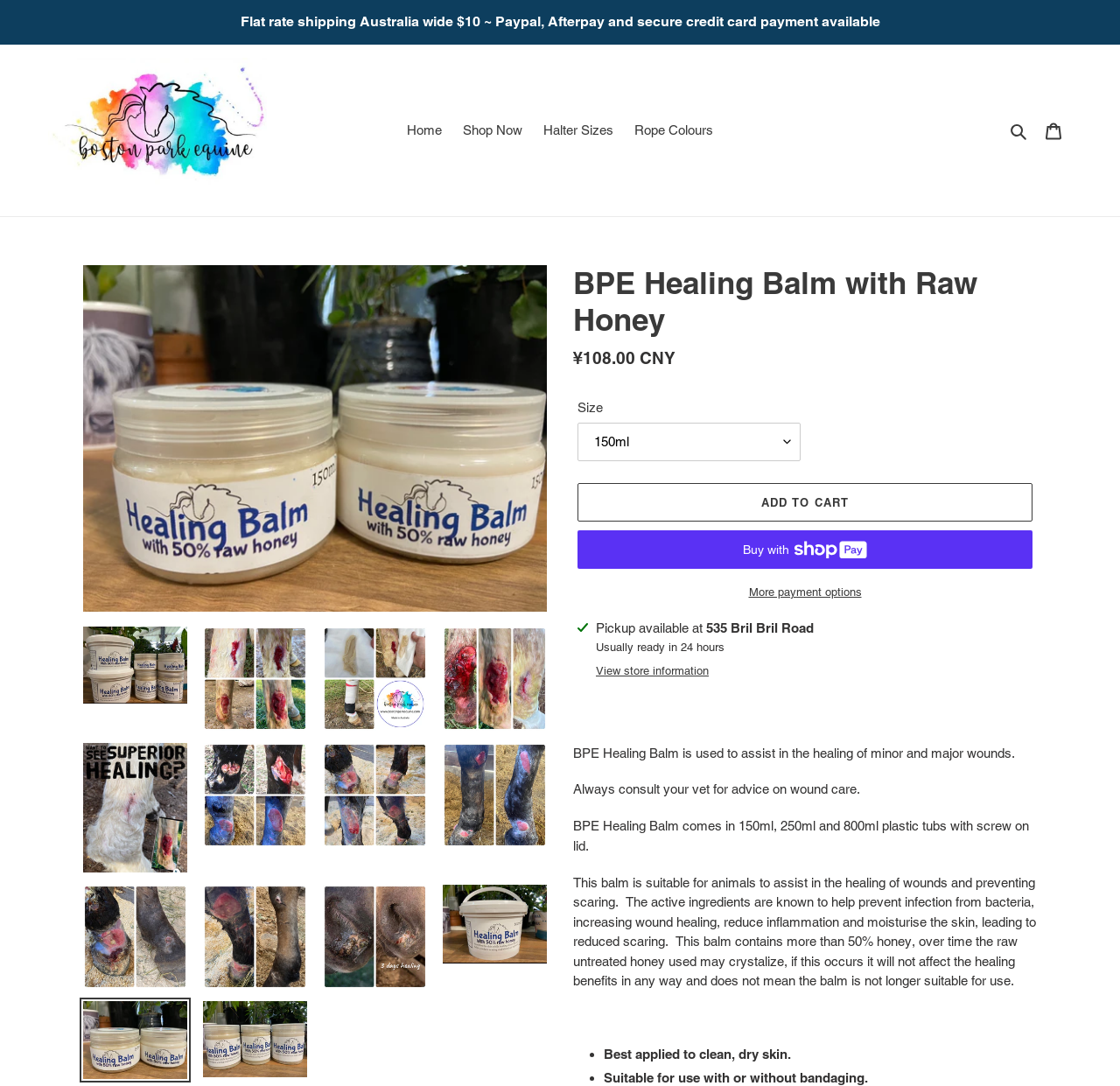What is the purpose of the BPE Healing Balm?
Refer to the screenshot and respond with a concise word or phrase.

Assist in healing of minor and major wounds